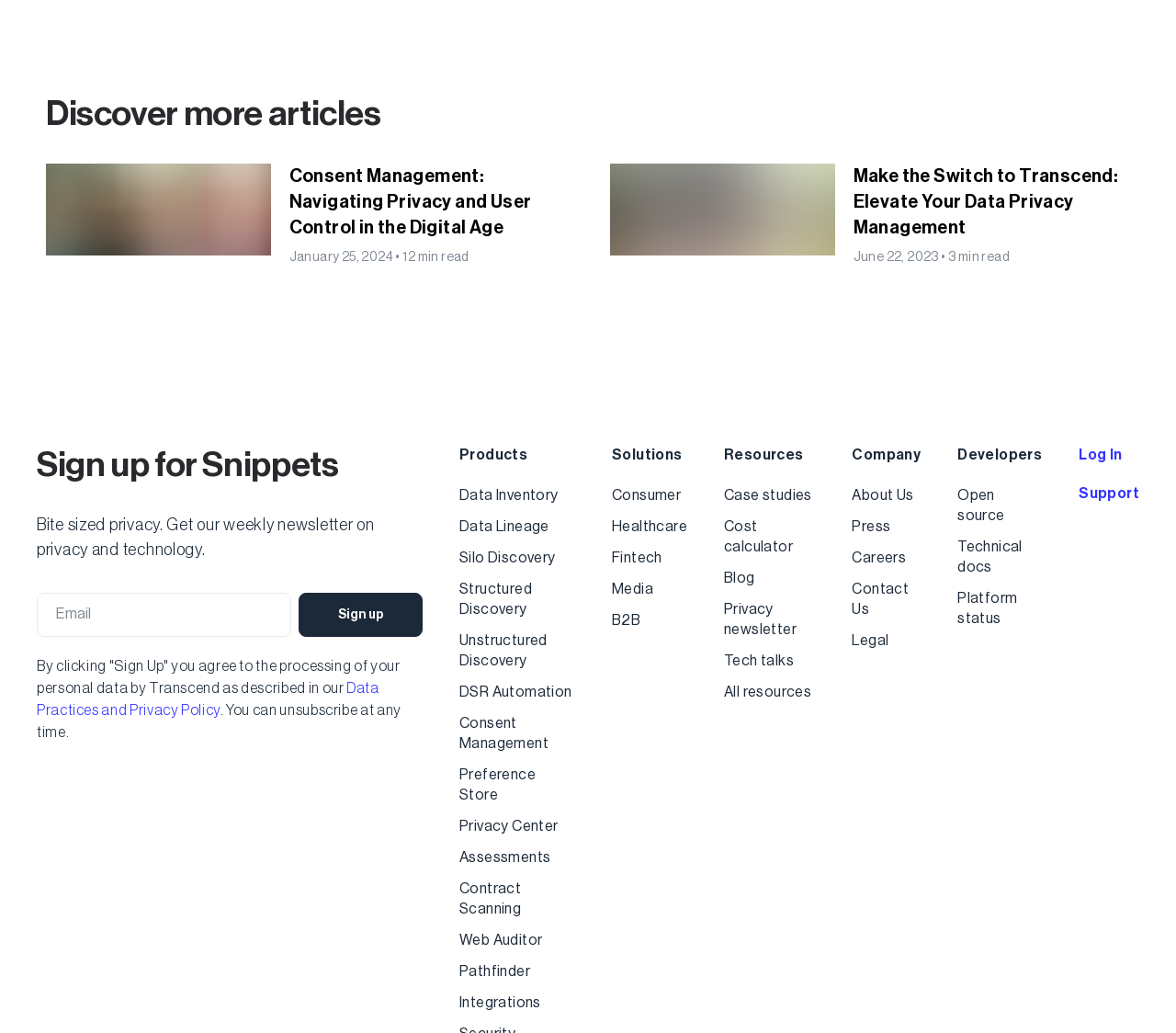What are the categories of products offered?
Refer to the image and give a detailed answer to the question.

The webpage lists several products under the 'Products' category, including Data Inventory, Data Lineage, Silo Discovery, and more, which suggests that these are the categories of products offered.